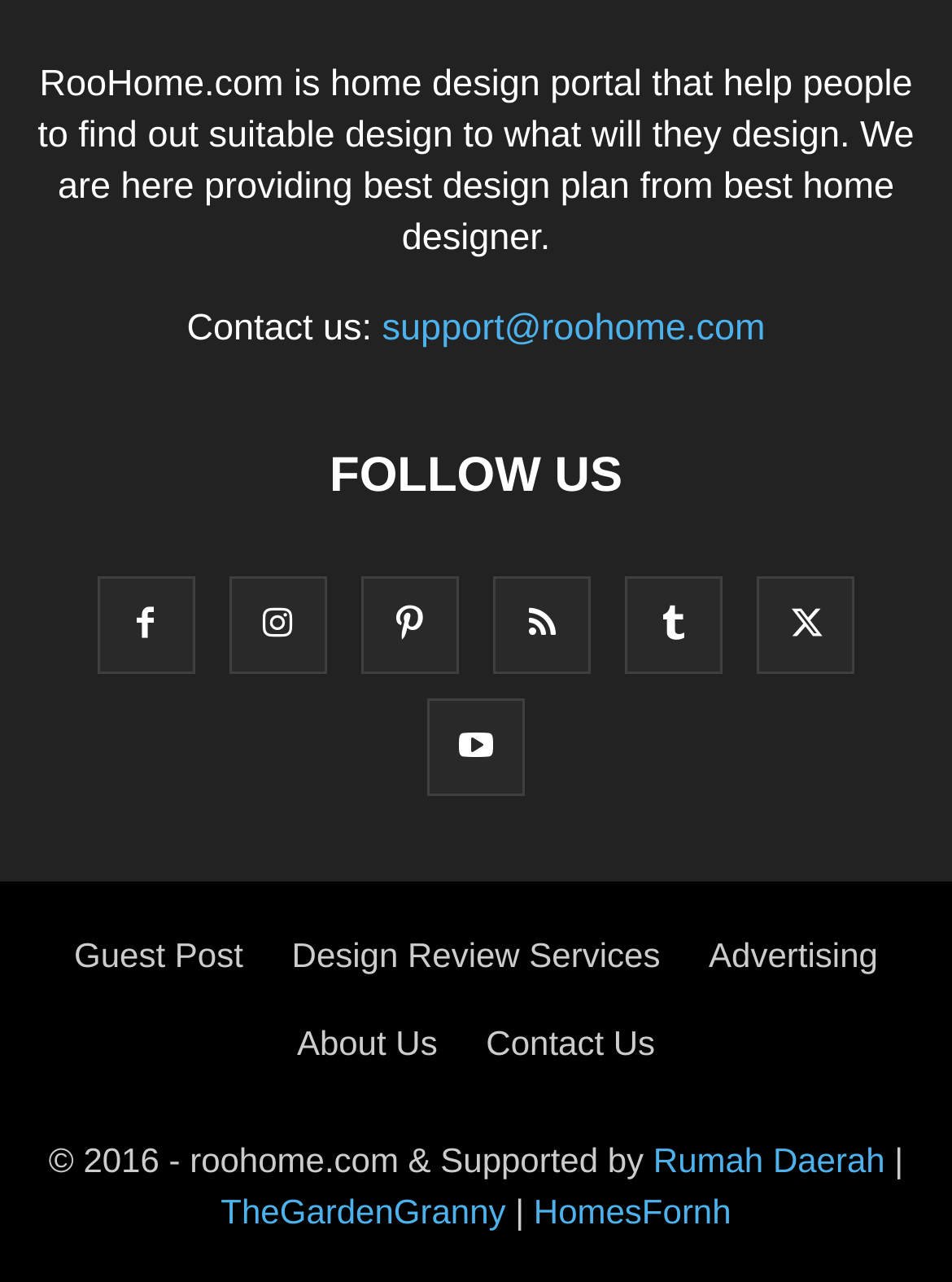Please specify the bounding box coordinates of the area that should be clicked to accomplish the following instruction: "Share on Twitter". The coordinates should consist of four float numbers between 0 and 1, i.e., [left, top, right, bottom].

None